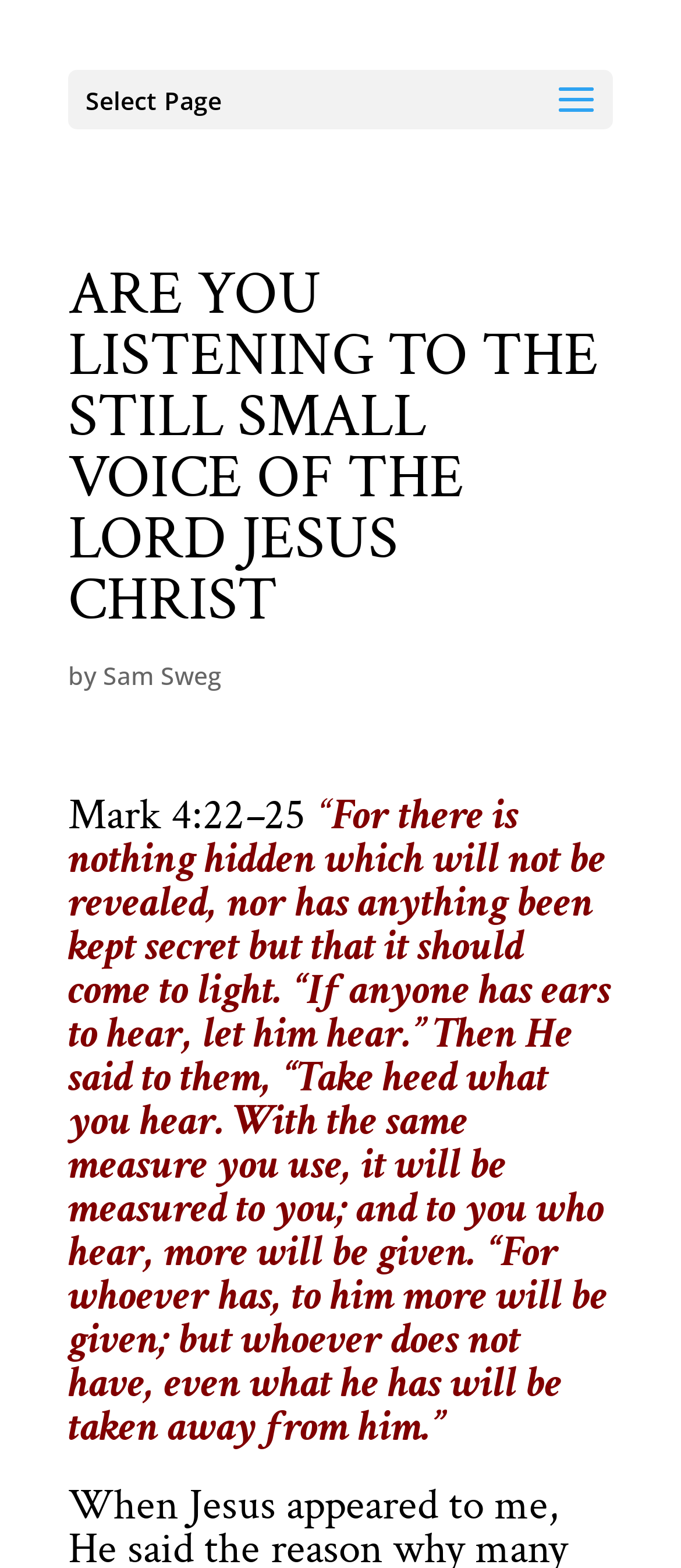Please determine the heading text of this webpage.

ARE YOU LISTENING TO THE STILL SMALL VOICE OF THE LORD JESUS CHRIST